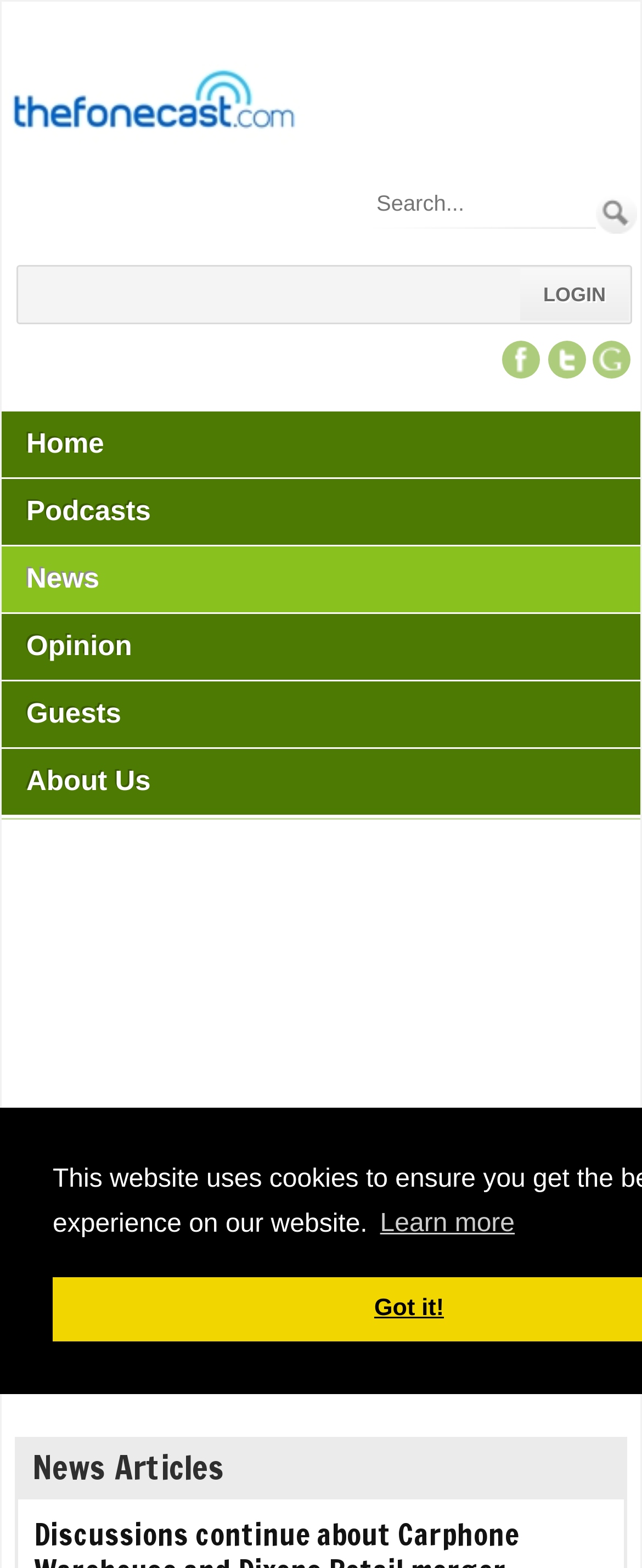Answer the question using only a single word or phrase: 
What is the category of the articles listed?

News Articles